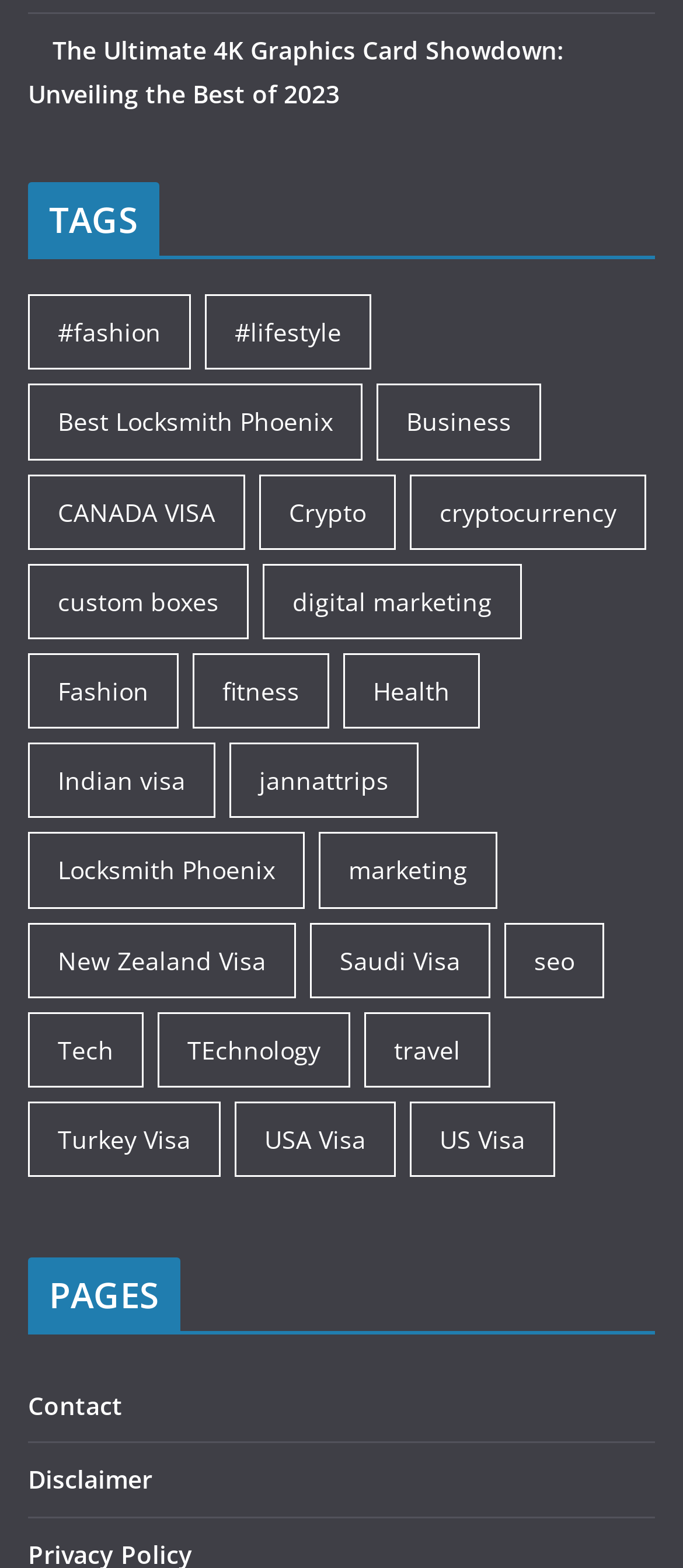Determine the bounding box coordinates of the region that needs to be clicked to achieve the task: "Click on the link to view Best Locksmith Phoenix".

[0.041, 0.245, 0.531, 0.293]